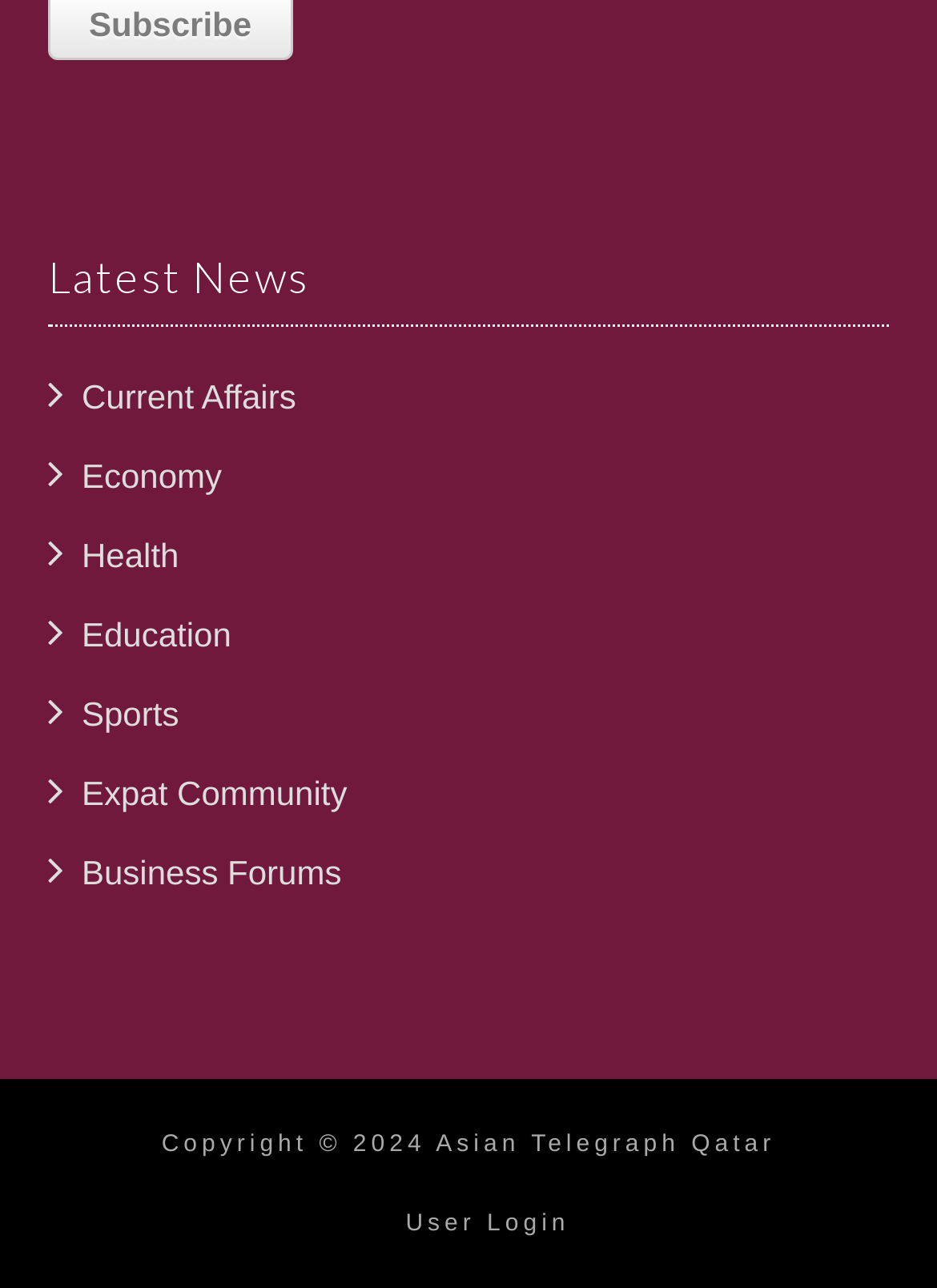Locate the bounding box of the UI element based on this description: "Current Affairs". Provide four float numbers between 0 and 1 as [left, top, right, bottom].

[0.087, 0.293, 0.316, 0.323]